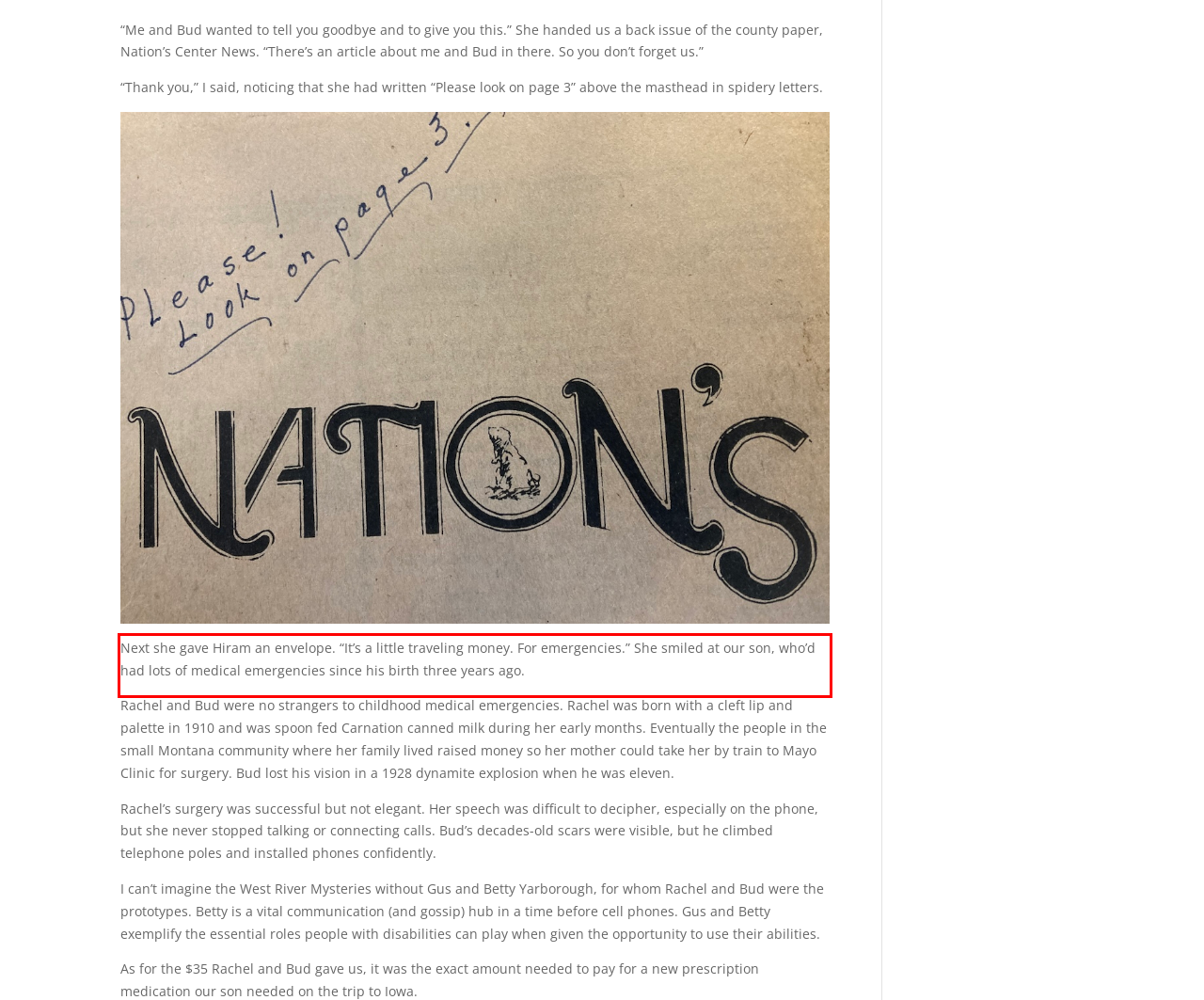Using the provided screenshot of a webpage, recognize and generate the text found within the red rectangle bounding box.

Next she gave Hiram an envelope. “It’s a little traveling money. For emergencies.” She smiled at our son, who’d had lots of medical emergencies since his birth three years ago.